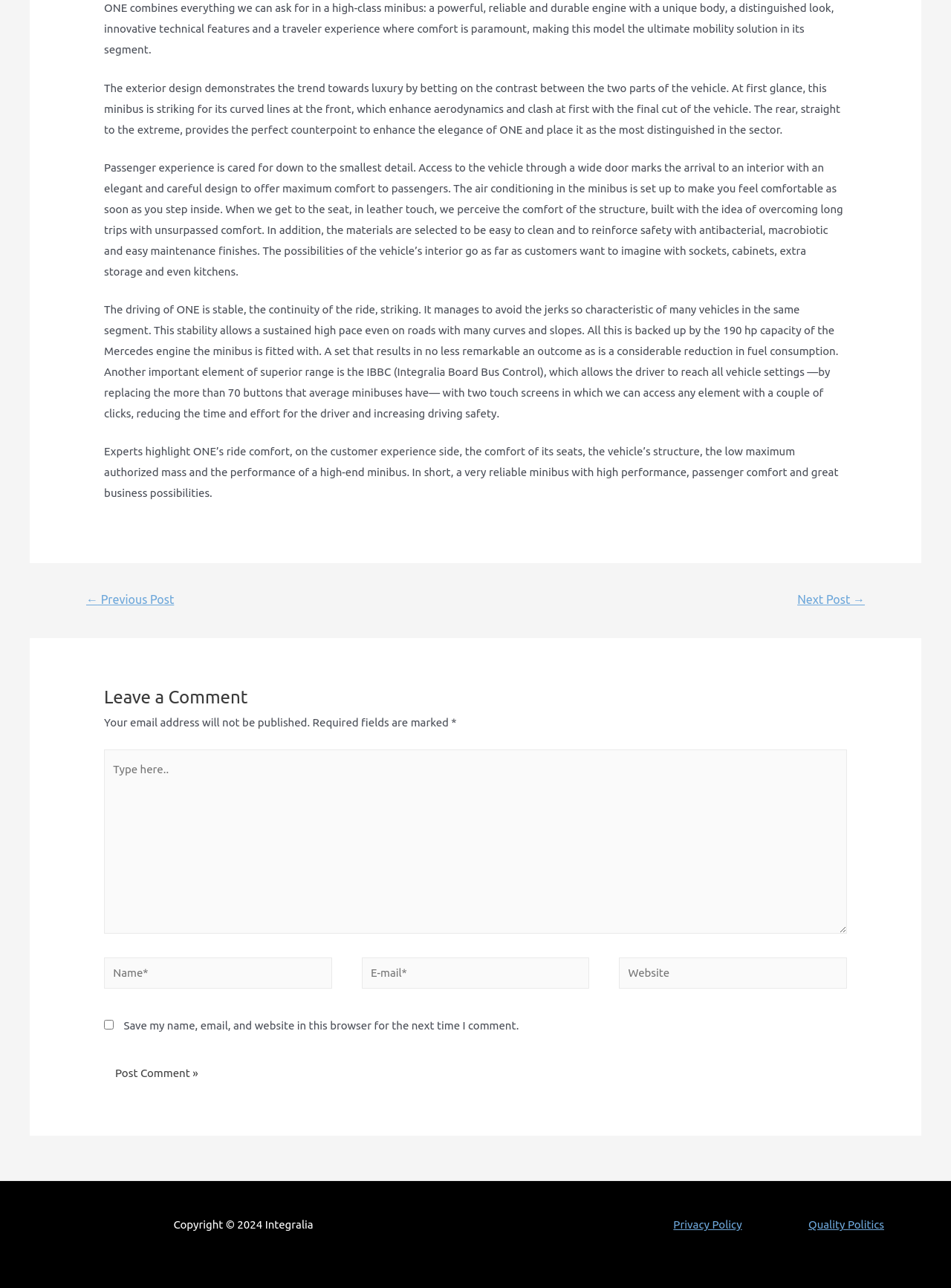Locate the coordinates of the bounding box for the clickable region that fulfills this instruction: "Click on the 'Post Comment »' button".

[0.109, 0.819, 0.22, 0.847]